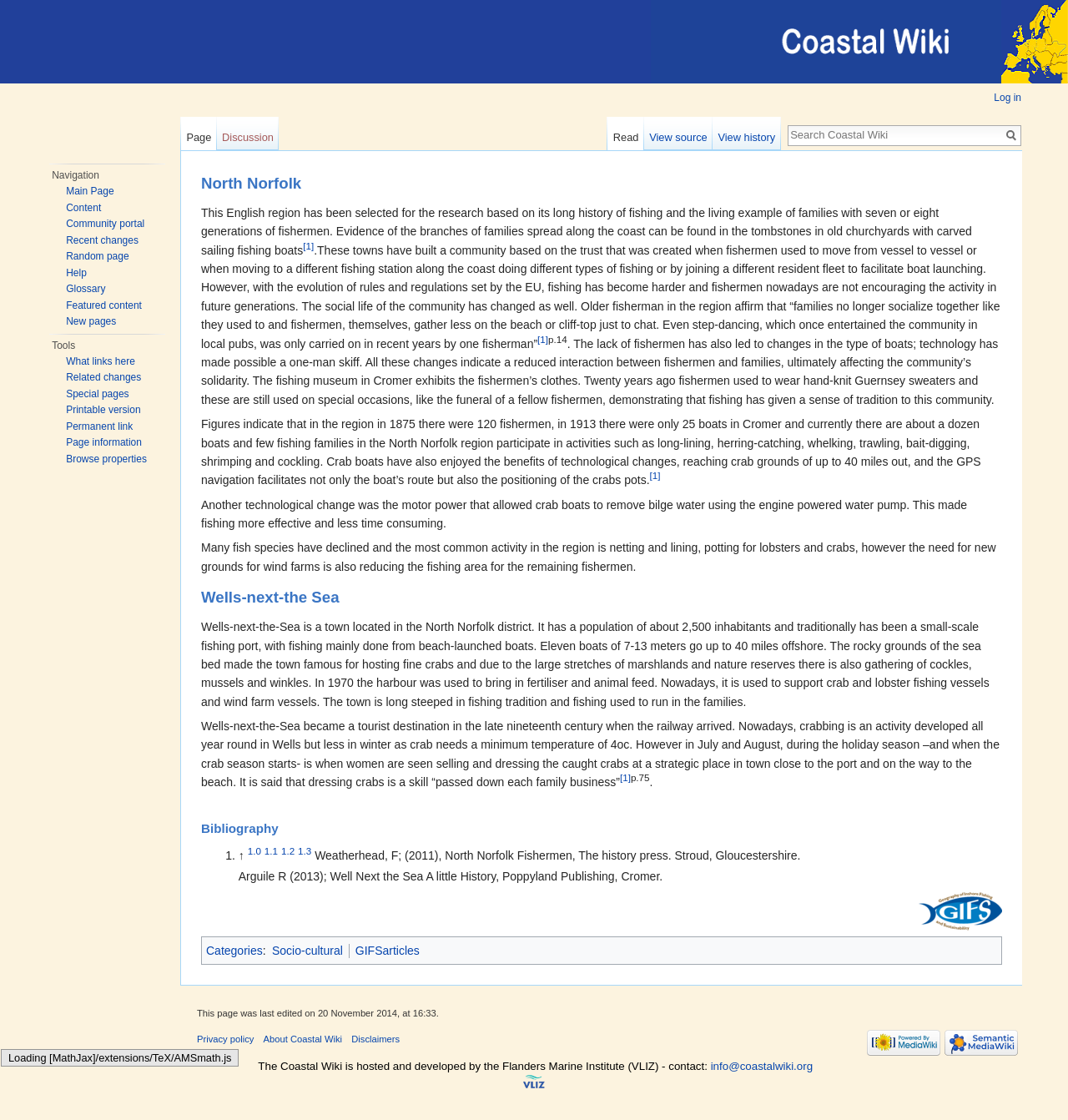Please locate the clickable area by providing the bounding box coordinates to follow this instruction: "log in".

[0.931, 0.082, 0.956, 0.093]